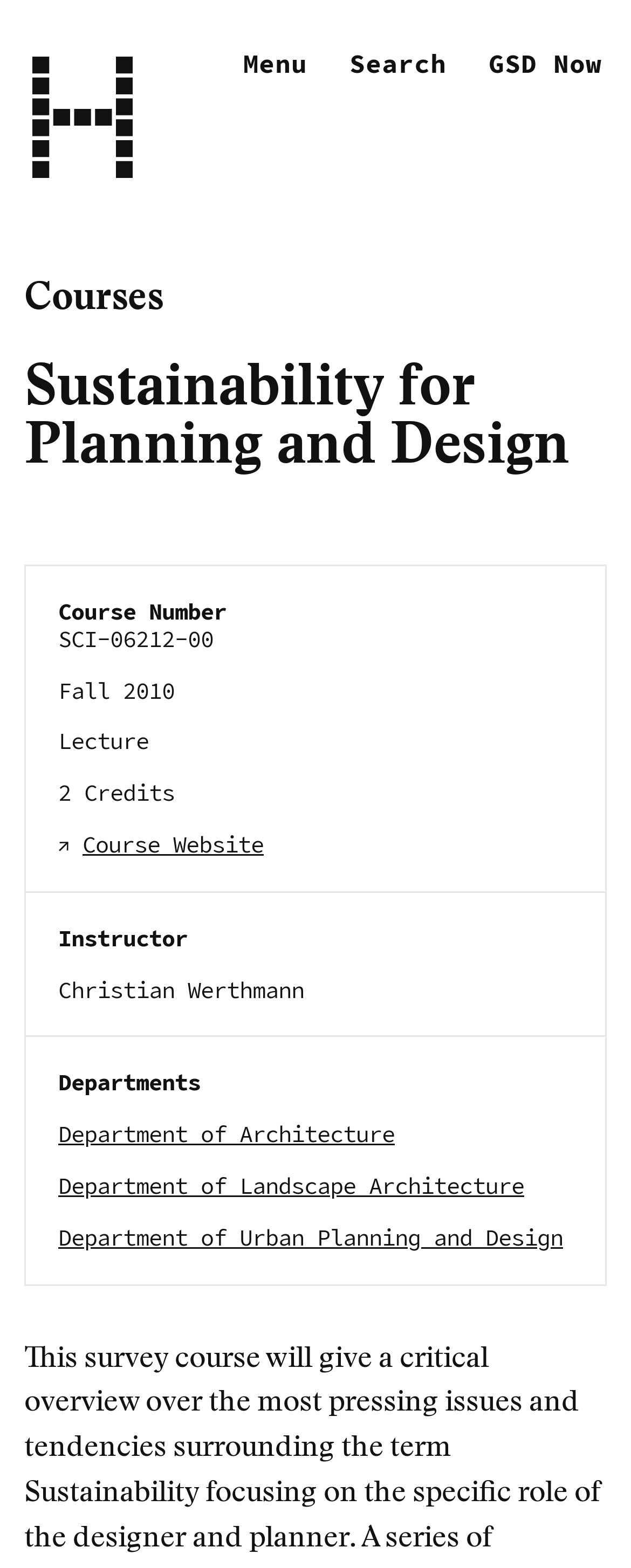Given the element description: "GSD Now", predict the bounding box coordinates of the UI element it refers to, using four float numbers between 0 and 1, i.e., [left, top, right, bottom].

[0.754, 0.027, 0.974, 0.054]